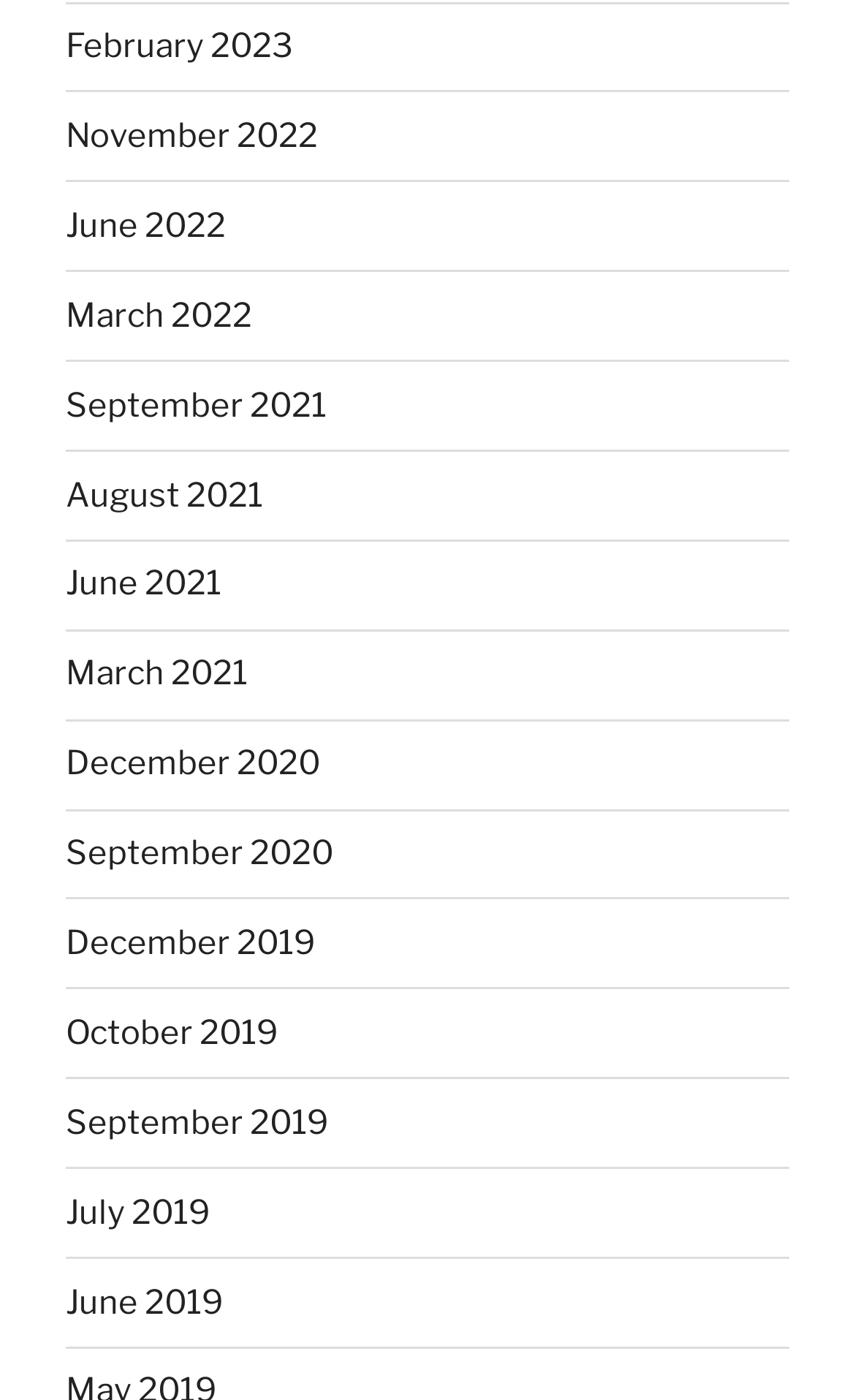Please identify the bounding box coordinates of the element's region that needs to be clicked to fulfill the following instruction: "view March 2022". The bounding box coordinates should consist of four float numbers between 0 and 1, i.e., [left, top, right, bottom].

[0.077, 0.211, 0.295, 0.239]